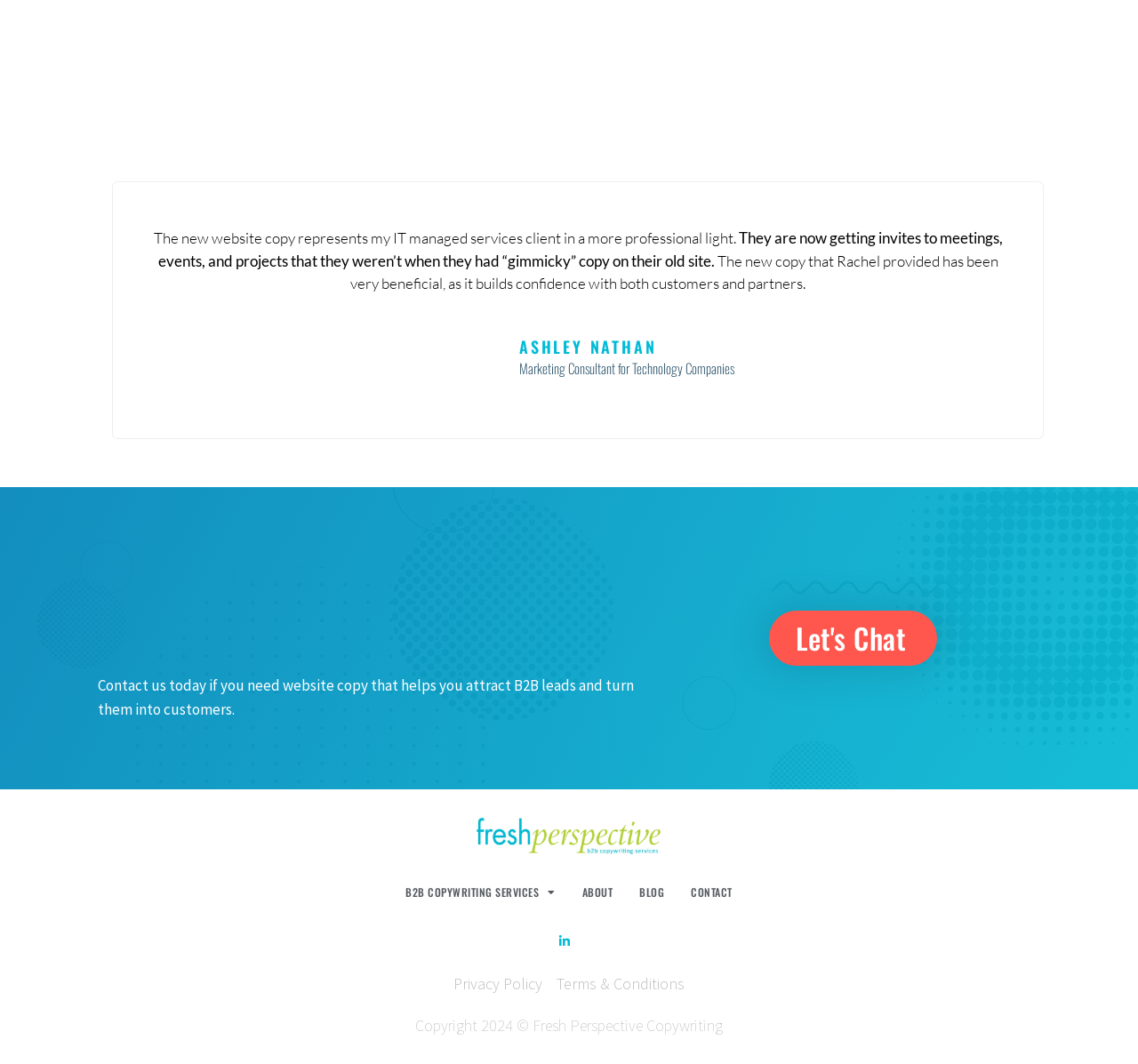What is the profession of Ashley Nathan? Look at the image and give a one-word or short phrase answer.

Marketing Consultant